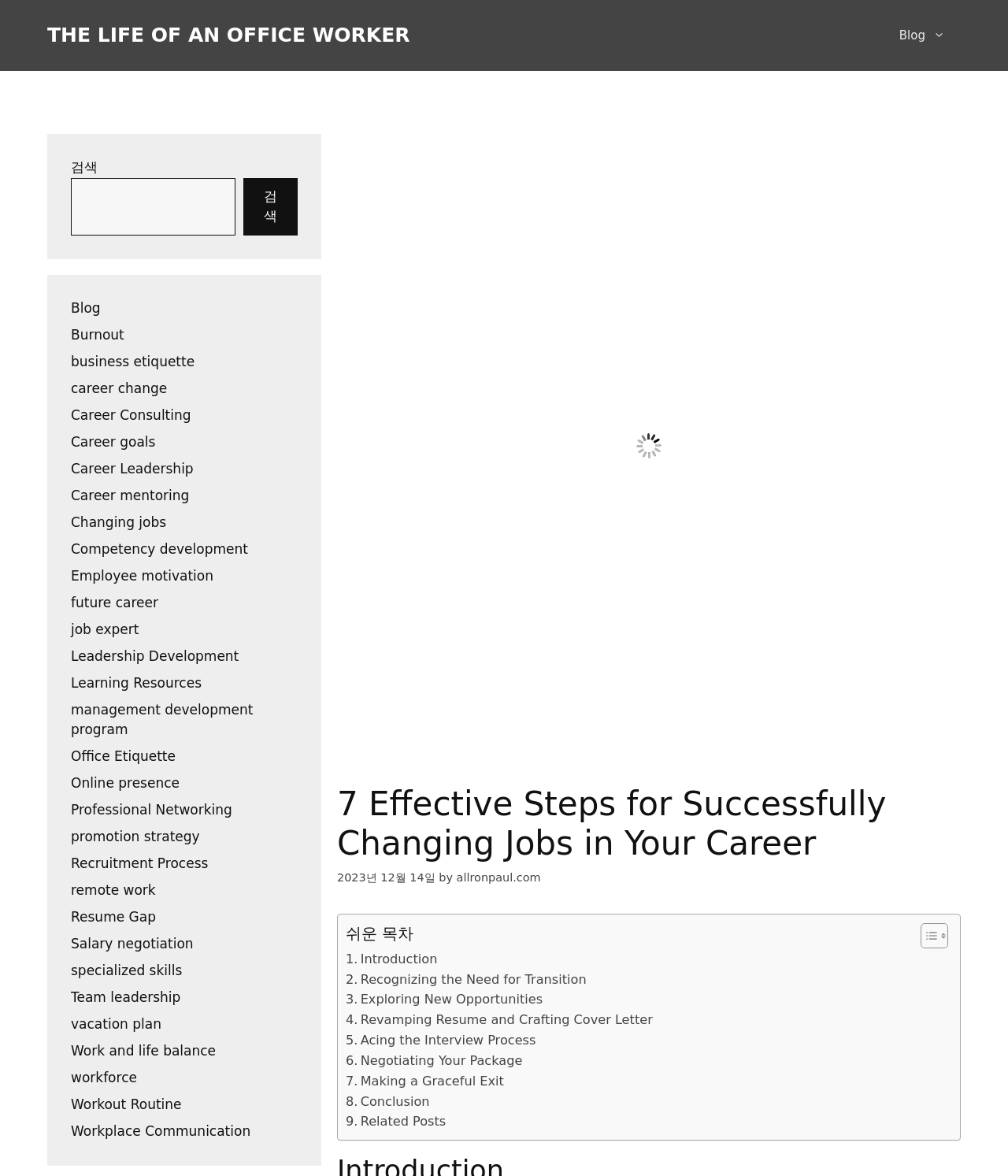Please extract the title of the webpage.

7 Effective Steps for Successfully Changing Jobs in Your Career